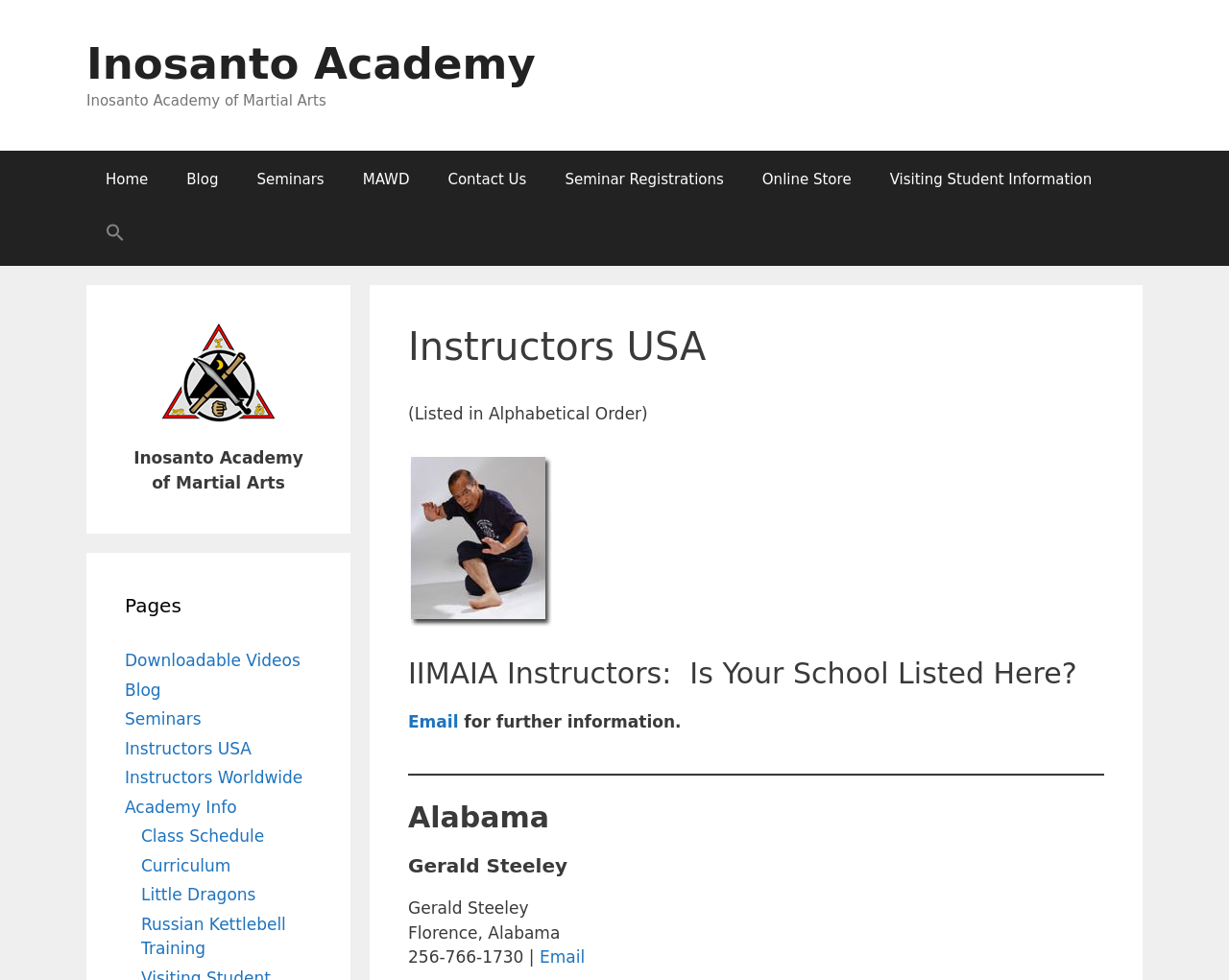Locate the bounding box coordinates of the clickable area to execute the instruction: "Click on the Home link". Provide the coordinates as four float numbers between 0 and 1, represented as [left, top, right, bottom].

[0.07, 0.153, 0.136, 0.212]